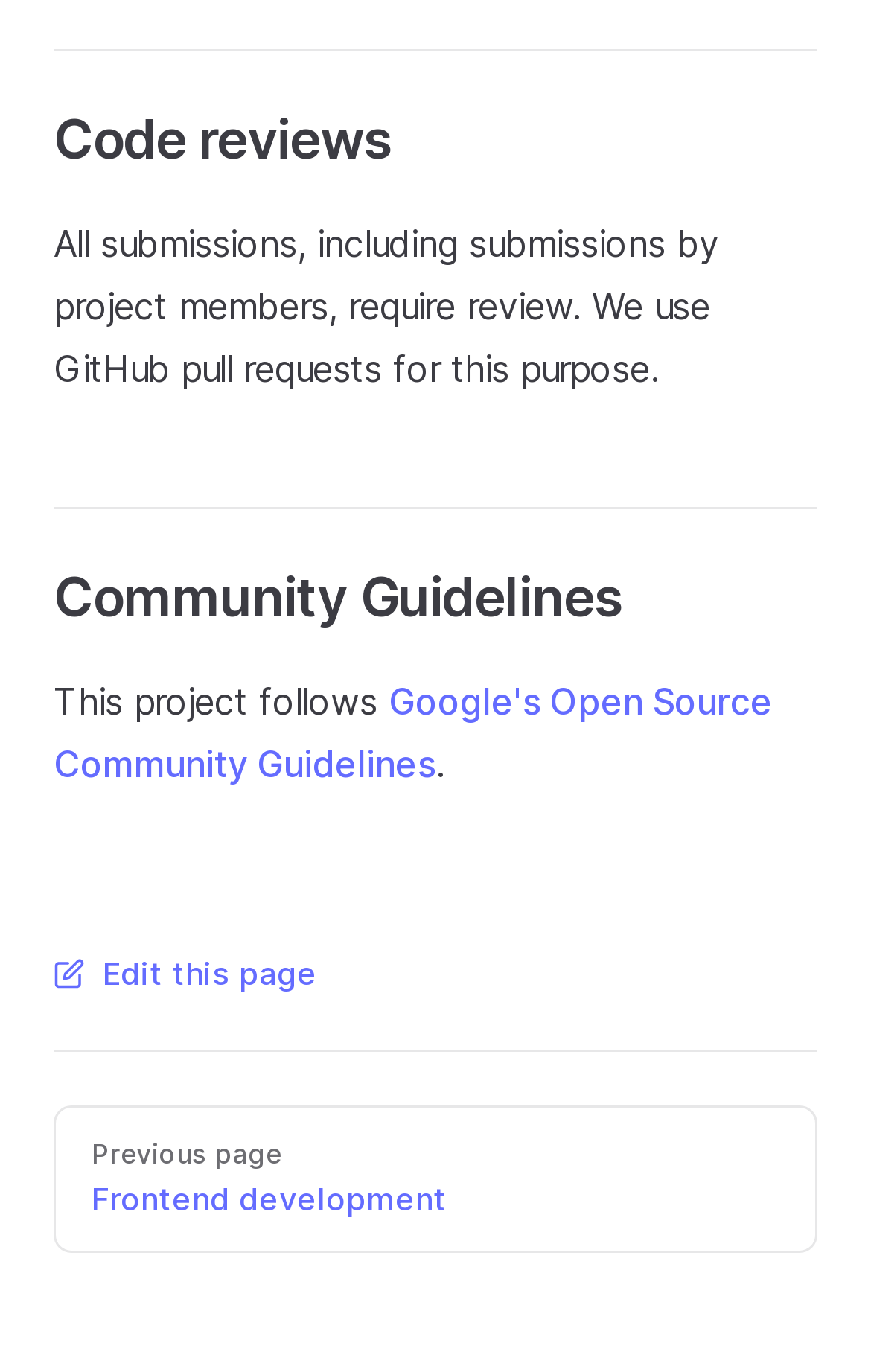Provide the bounding box coordinates of the HTML element this sentence describes: "Google's Open Source Community Guidelines". The bounding box coordinates consist of four float numbers between 0 and 1, i.e., [left, top, right, bottom].

[0.062, 0.495, 0.887, 0.573]